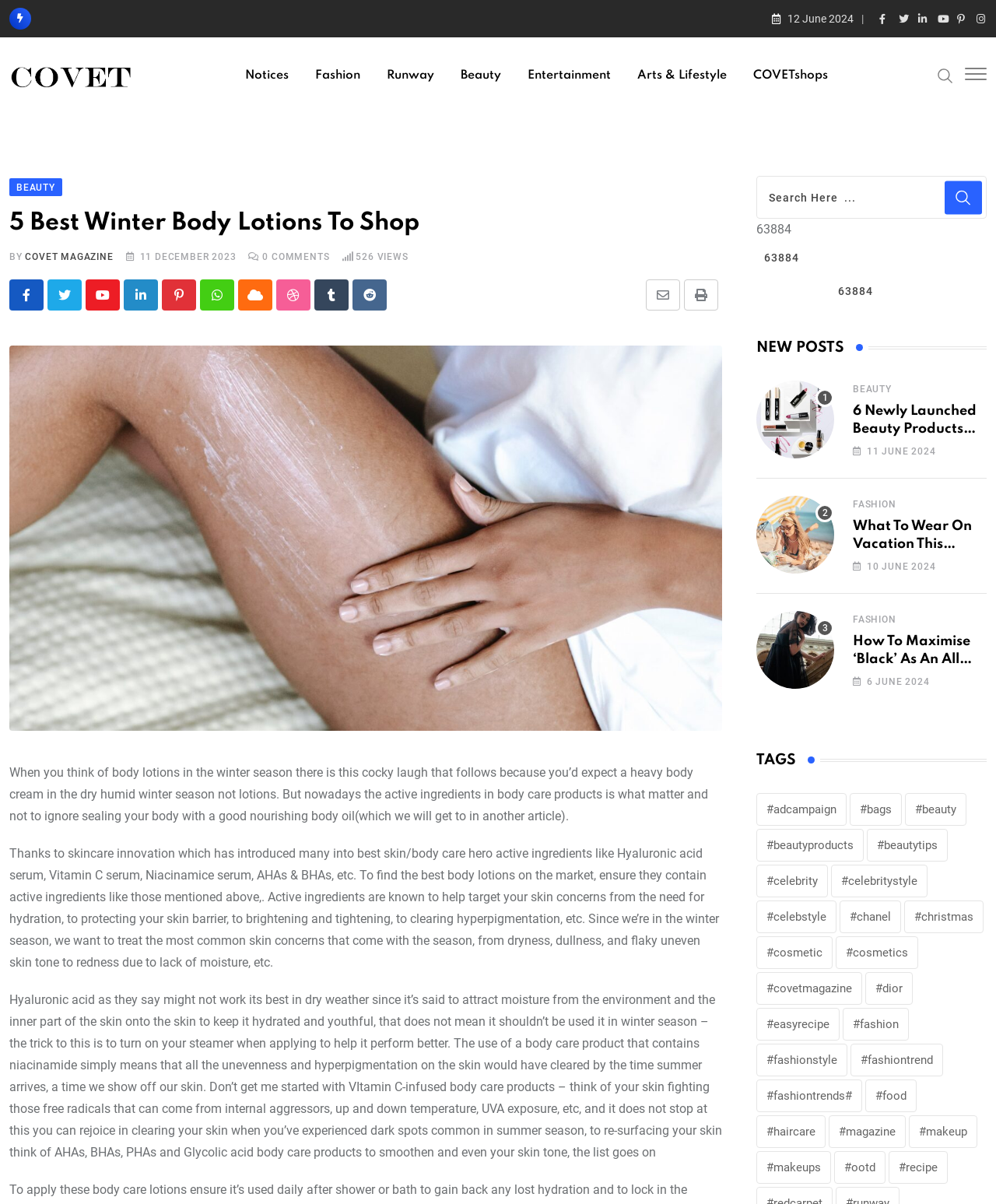Please determine the bounding box coordinates of the element's region to click in order to carry out the following instruction: "Explore the beauty category". The coordinates should be four float numbers between 0 and 1, i.e., [left, top, right, bottom].

[0.451, 0.031, 0.515, 0.094]